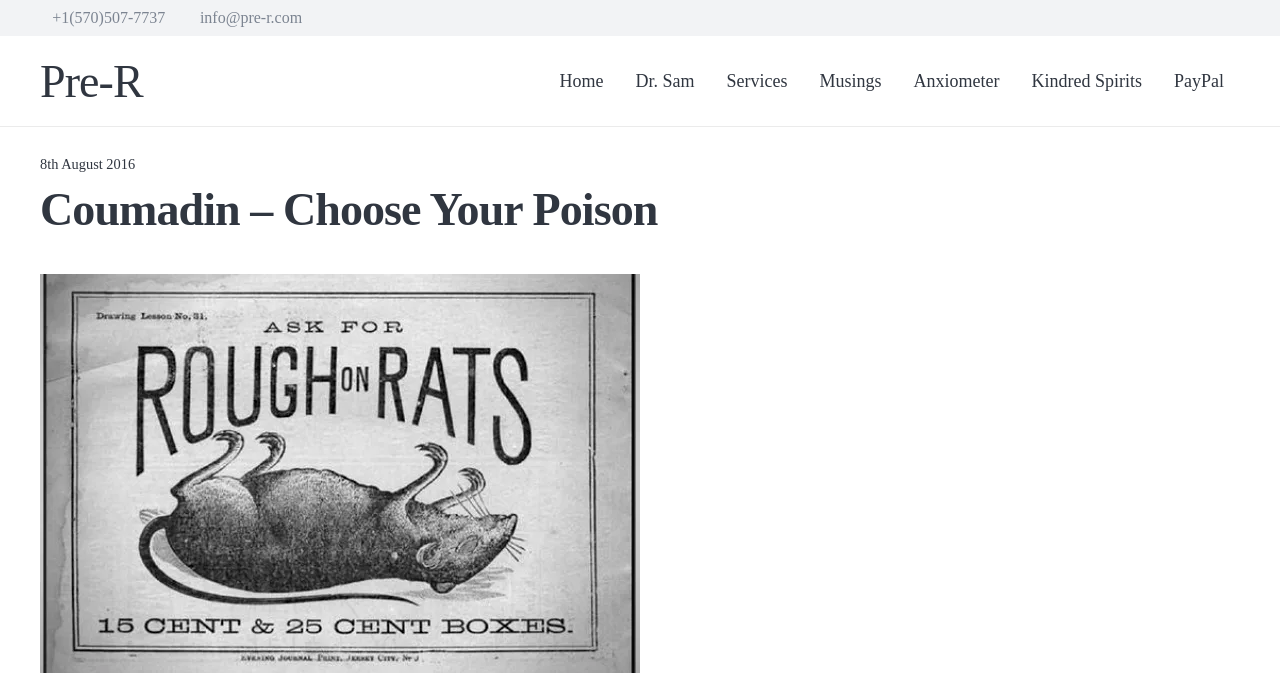Can you give a detailed response to the following question using the information from the image? What is the date mentioned on the webpage?

I found a time element with a StaticText child containing the date '8th August 2016', located within a hierarchical structure with bounding box coordinates [0.031, 0.223, 0.116, 0.264].